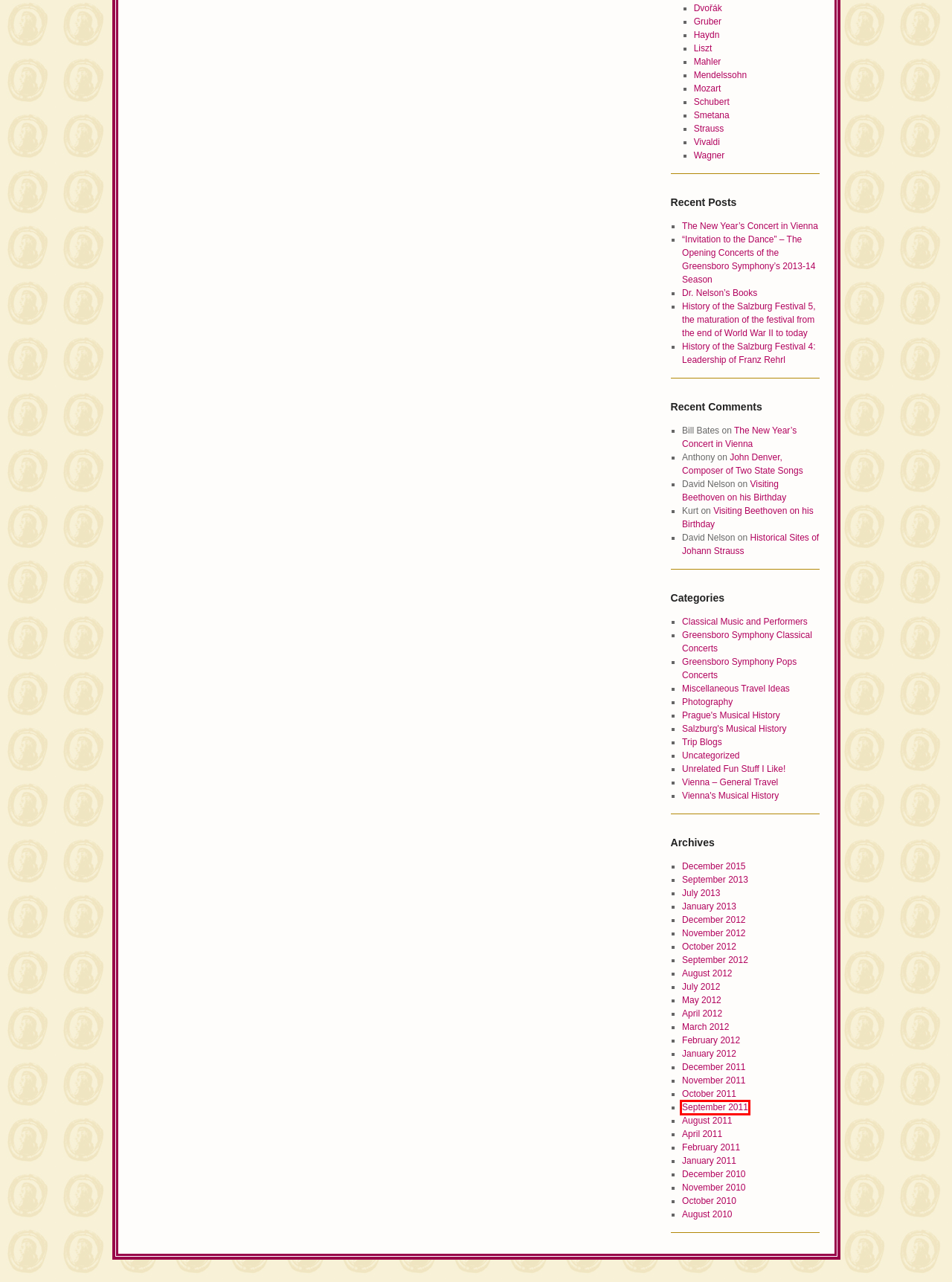Given a webpage screenshot with a red bounding box around a UI element, choose the webpage description that best matches the new webpage after clicking the element within the bounding box. Here are the candidates:
A. In Mozart's Footsteps » Historical Sites of Franz Gruber's Silent Night
B. Prague's Musical History Archives - In Mozart's Footsteps - Uncommon Musical Travel
C. In Mozart's Footsteps » Historical Sites of Bedřich Smetana
D. Photography Archives - In Mozart's Footsteps - Uncommon Musical Travel
E. September 2011 - In Mozart's Footsteps - Uncommon Musical Travel
F. April 2012 - In Mozart's Footsteps - Uncommon Musical Travel
G. In Mozart's Footsteps » Historical Sites of Antonio Vivaldi
H. In Mozart's Footsteps » Historical Sites of Gustav Mahler

E